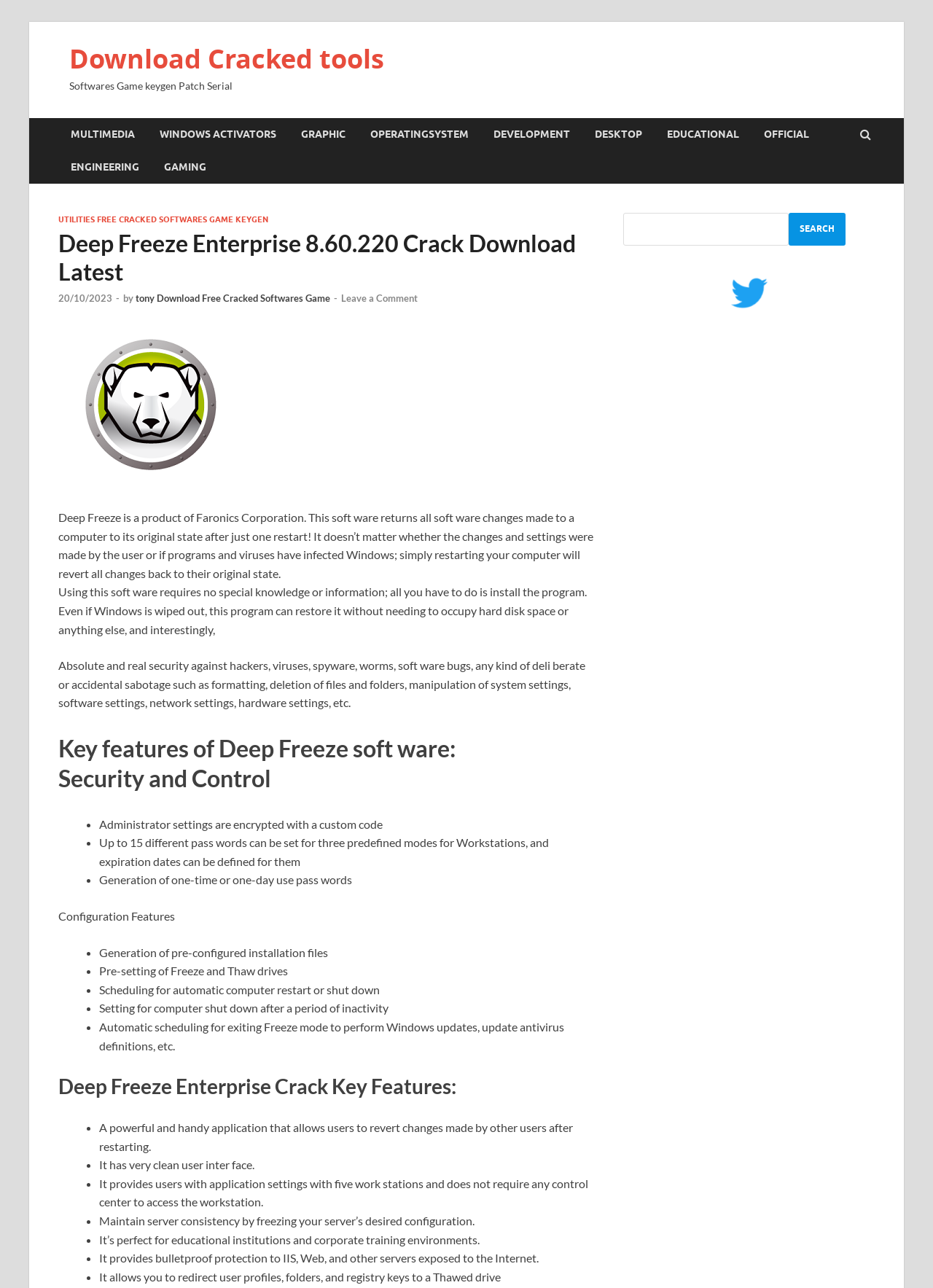How many different passwords can be set for three predefined modes for Workstations?
Based on the image, answer the question with a single word or brief phrase.

Up to 15